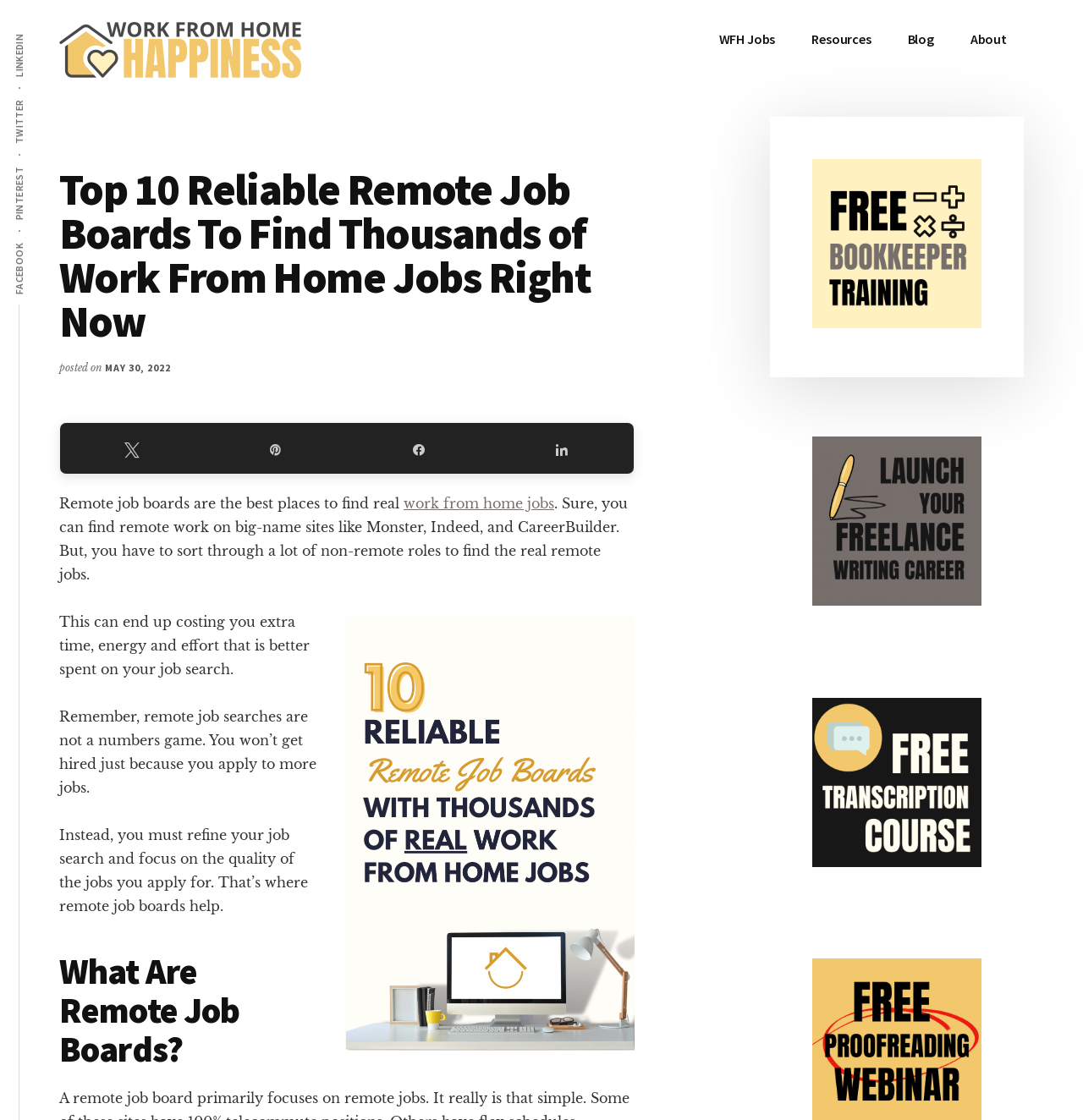Determine the coordinates of the bounding box that should be clicked to complete the instruction: "Read the 'Top 10 Reliable Remote Job Boards' article". The coordinates should be represented by four float numbers between 0 and 1: [left, top, right, bottom].

[0.055, 0.15, 0.586, 0.307]